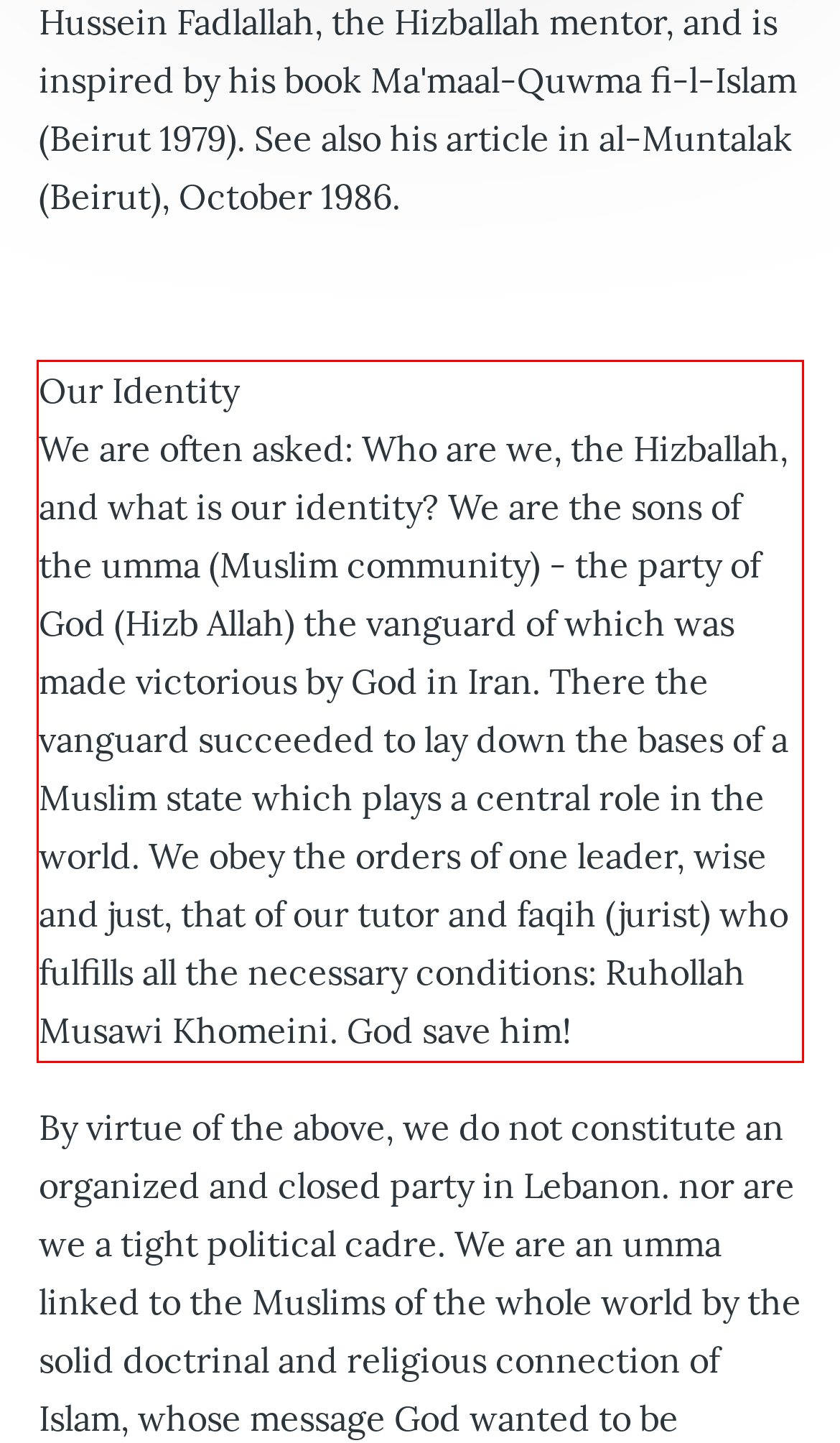Given a webpage screenshot, identify the text inside the red bounding box using OCR and extract it.

Our Identity We are often asked: Who are we, the Hizballah, and what is our identity? We are the sons of the umma (Muslim community) - the party of God (Hizb Allah) the vanguard of which was made victorious by God in Iran. There the vanguard succeeded to lay down the bases of a Muslim state which plays a central role in the world. We obey the orders of one leader, wise and just, that of our tutor and faqih (jurist) who fulfills all the necessary conditions: Ruhollah Musawi Khomeini. God save him!